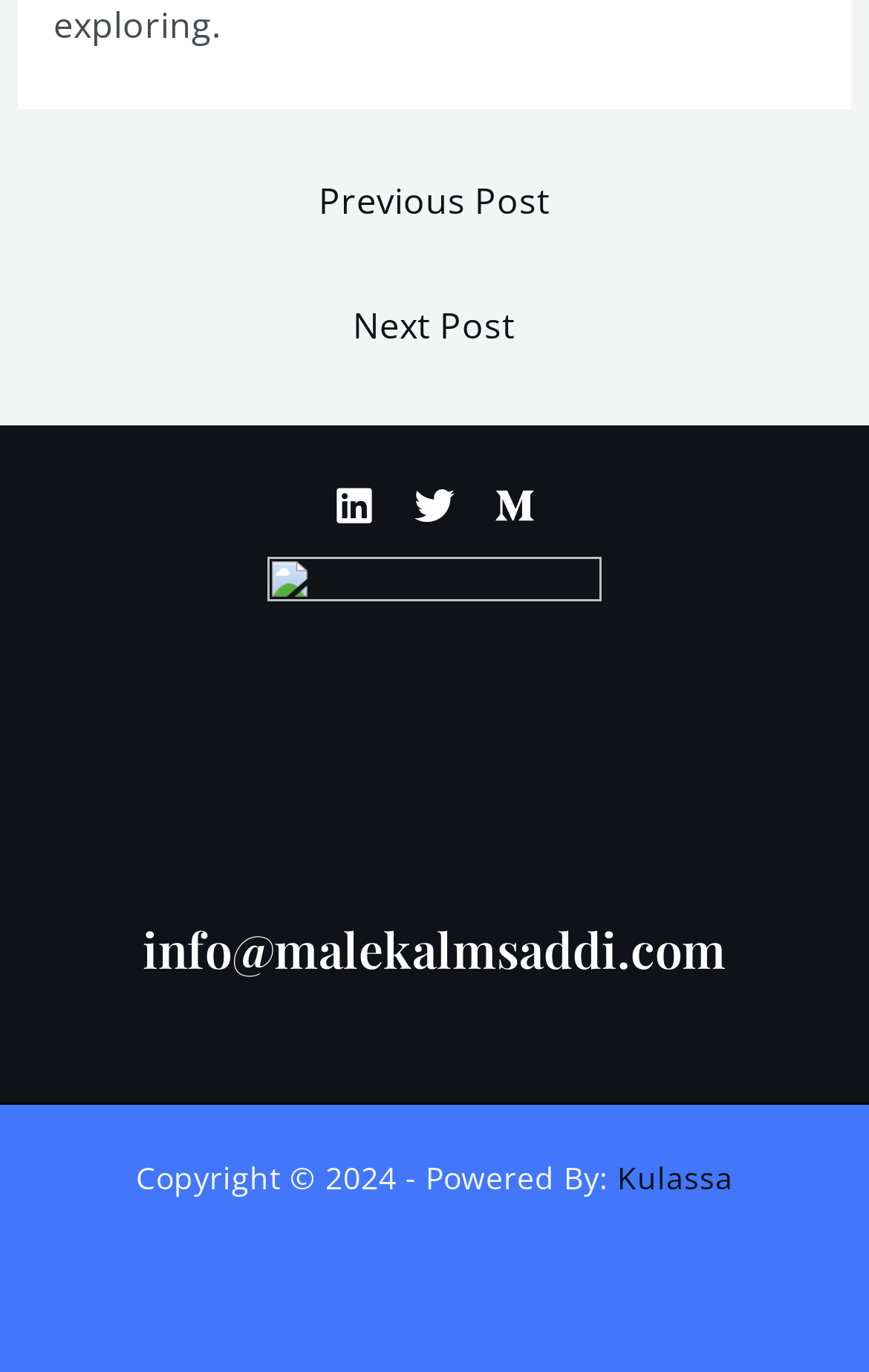Identify the bounding box for the UI element that is described as follows: "Next Post →".

[0.045, 0.211, 0.955, 0.269]